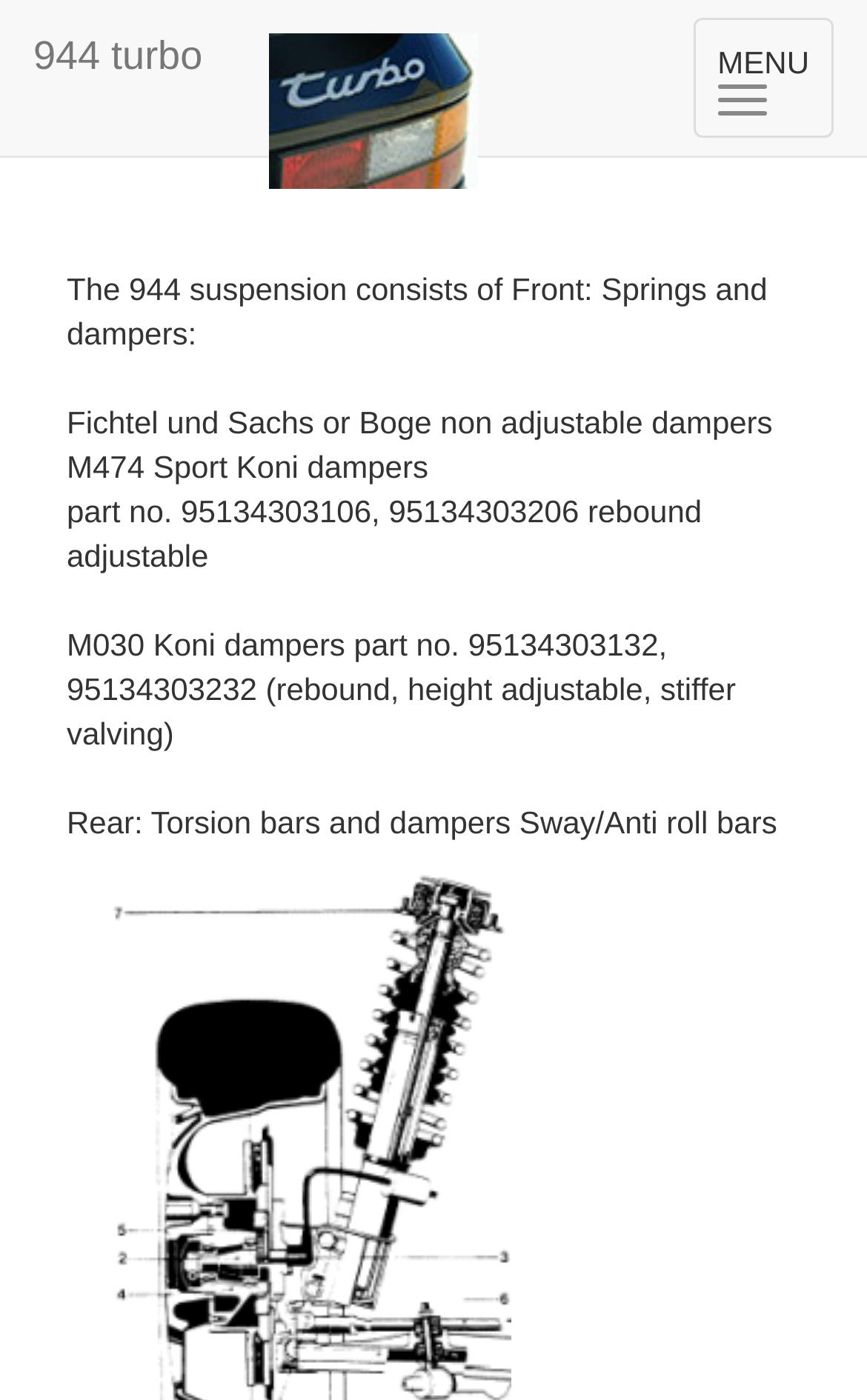What type of dampers are used in the Porsche 944 turbo?
Provide a comprehensive and detailed answer to the question.

The webpage lists the type of dampers used in the Porsche 944 turbo as 'Fichtel und Sachs or Boge non adjustable dampers M474 Sport Koni dampers'.